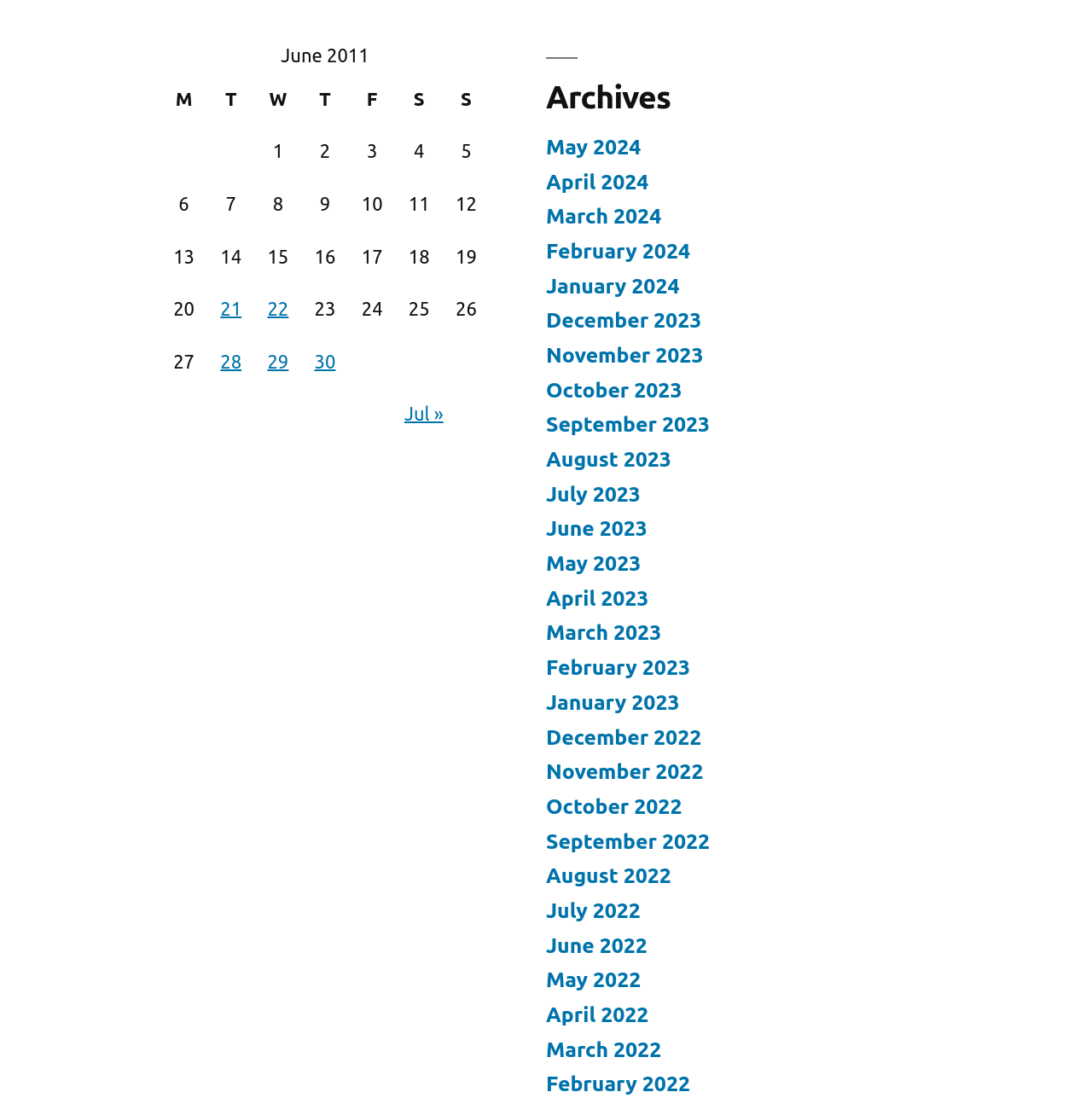Please mark the clickable region by giving the bounding box coordinates needed to complete this instruction: "View posts published on June 21, 2011".

[0.202, 0.271, 0.221, 0.291]